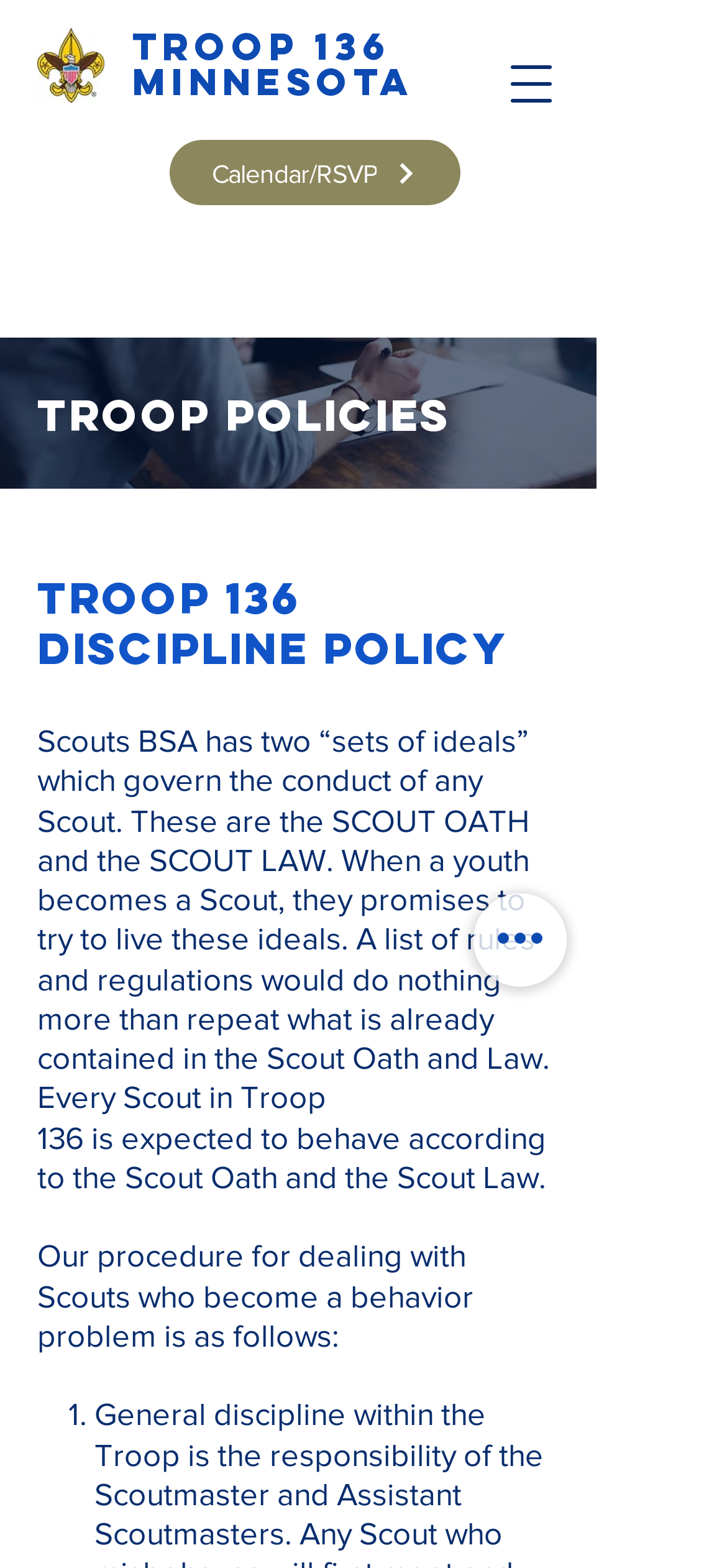Using the provided element description: "Calendar/RSVP", identify the bounding box coordinates. The coordinates should be four floats between 0 and 1 in the order [left, top, right, bottom].

[0.233, 0.089, 0.633, 0.131]